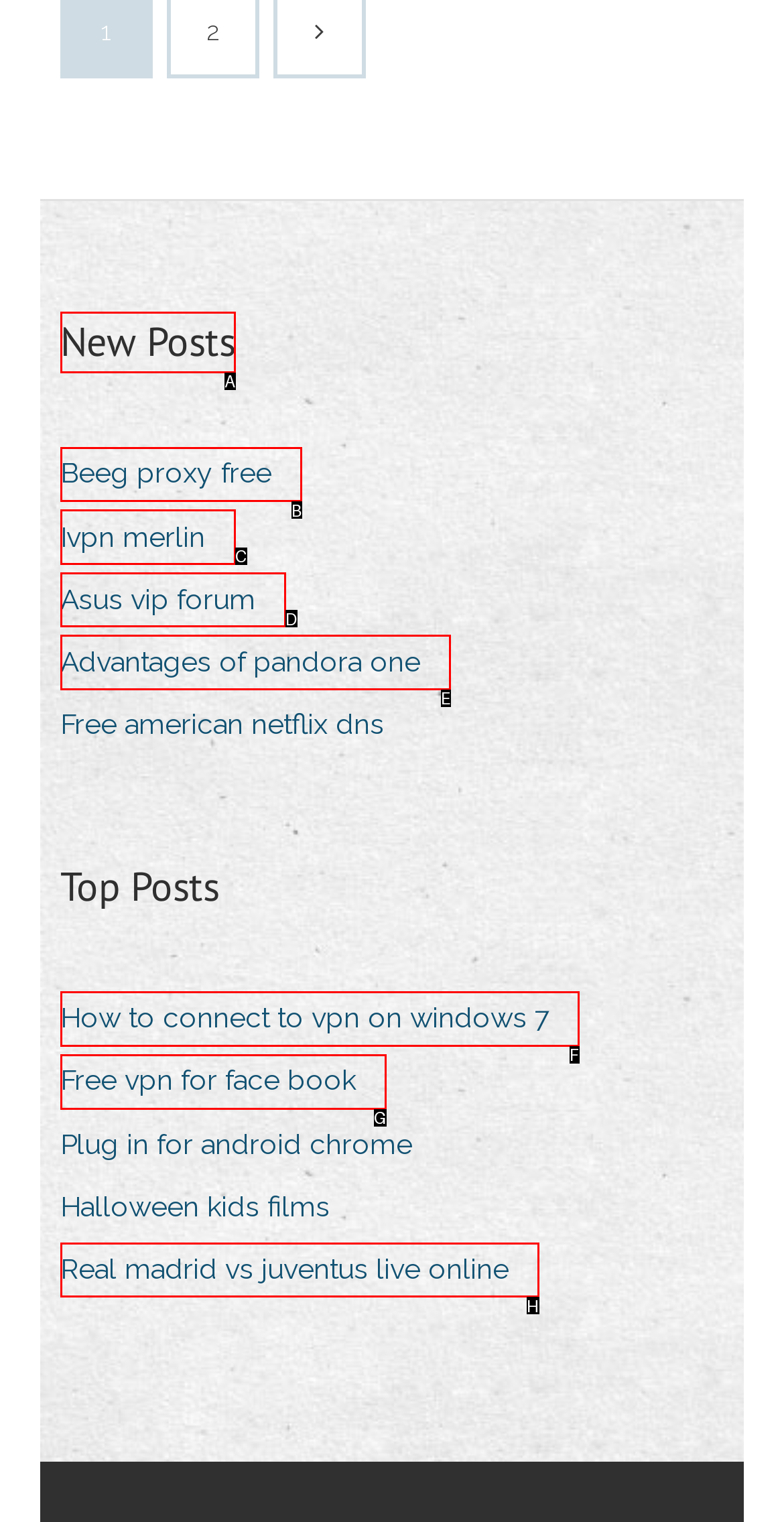Show which HTML element I need to click to perform this task: View new posts Answer with the letter of the correct choice.

A